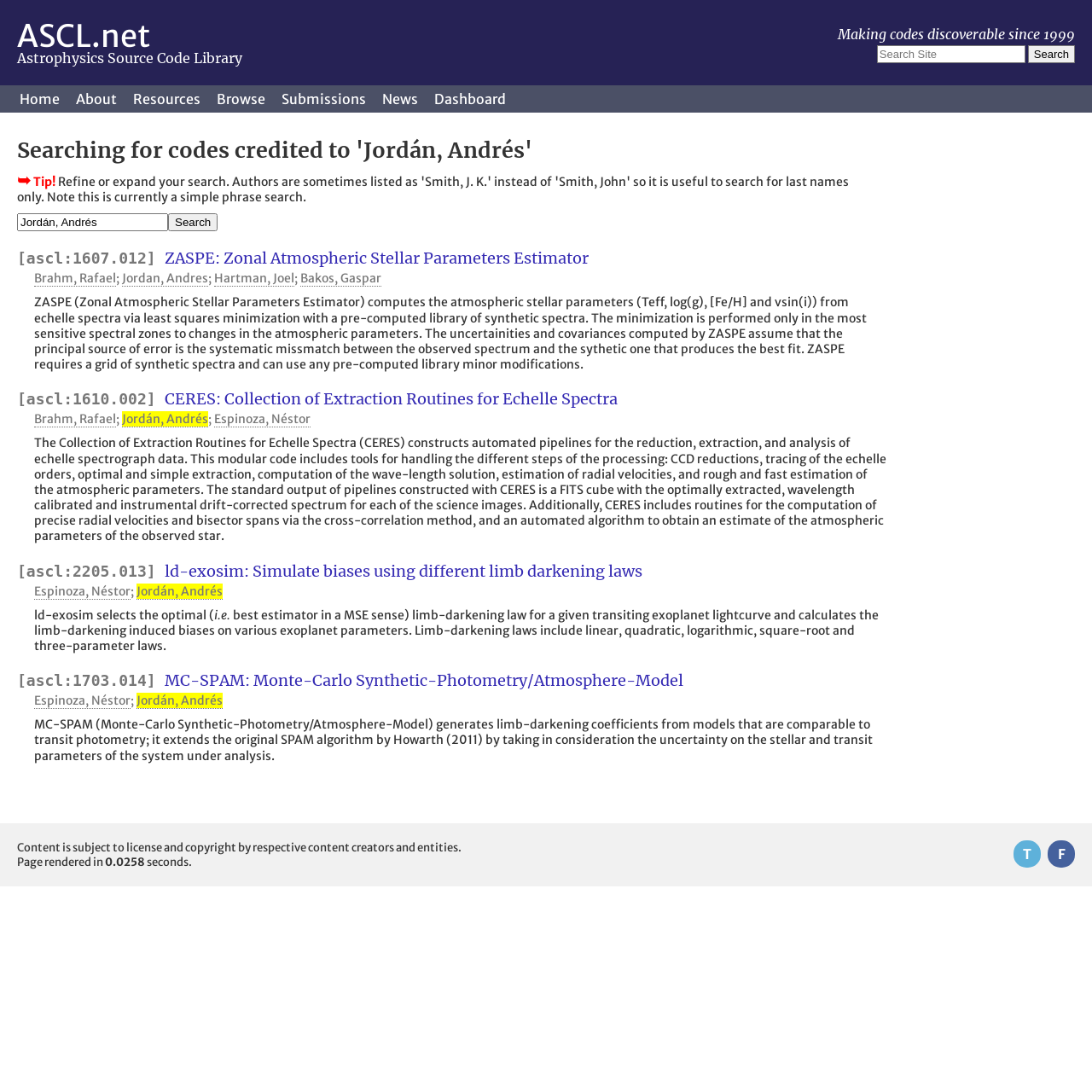Please identify the bounding box coordinates of the region to click in order to complete the given instruction: "View code details for 'ZASPE: Zonal Atmospheric Stellar Parameters Estimator'". The coordinates should be four float numbers between 0 and 1, i.e., [left, top, right, bottom].

[0.151, 0.228, 0.539, 0.246]